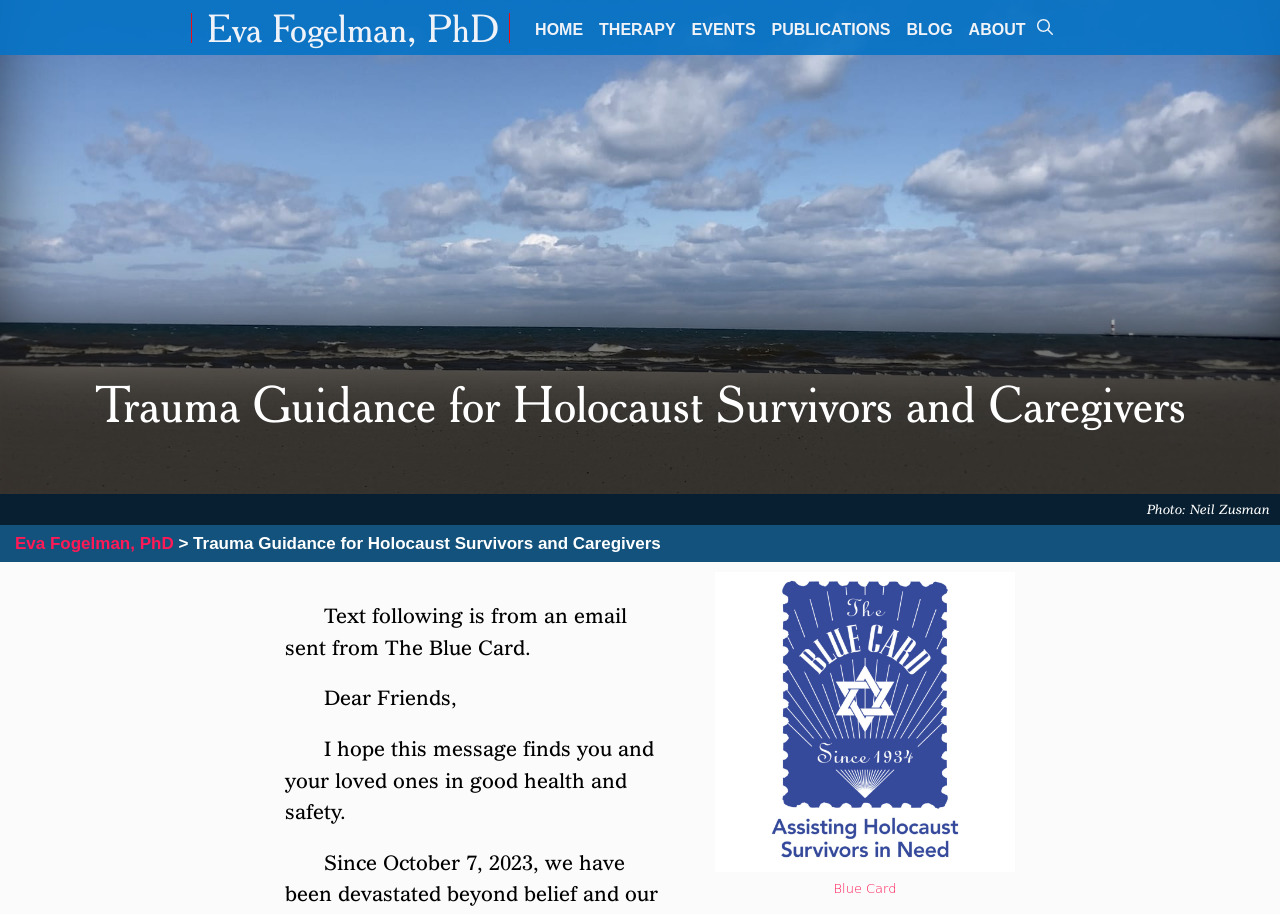Bounding box coordinates must be specified in the format (top-left x, top-left y, bottom-right x, bottom-right y). All values should be floating point numbers between 0 and 1. What are the bounding box coordinates of the UI element described as: parent_node: Blue Card

[0.559, 0.924, 0.793, 0.949]